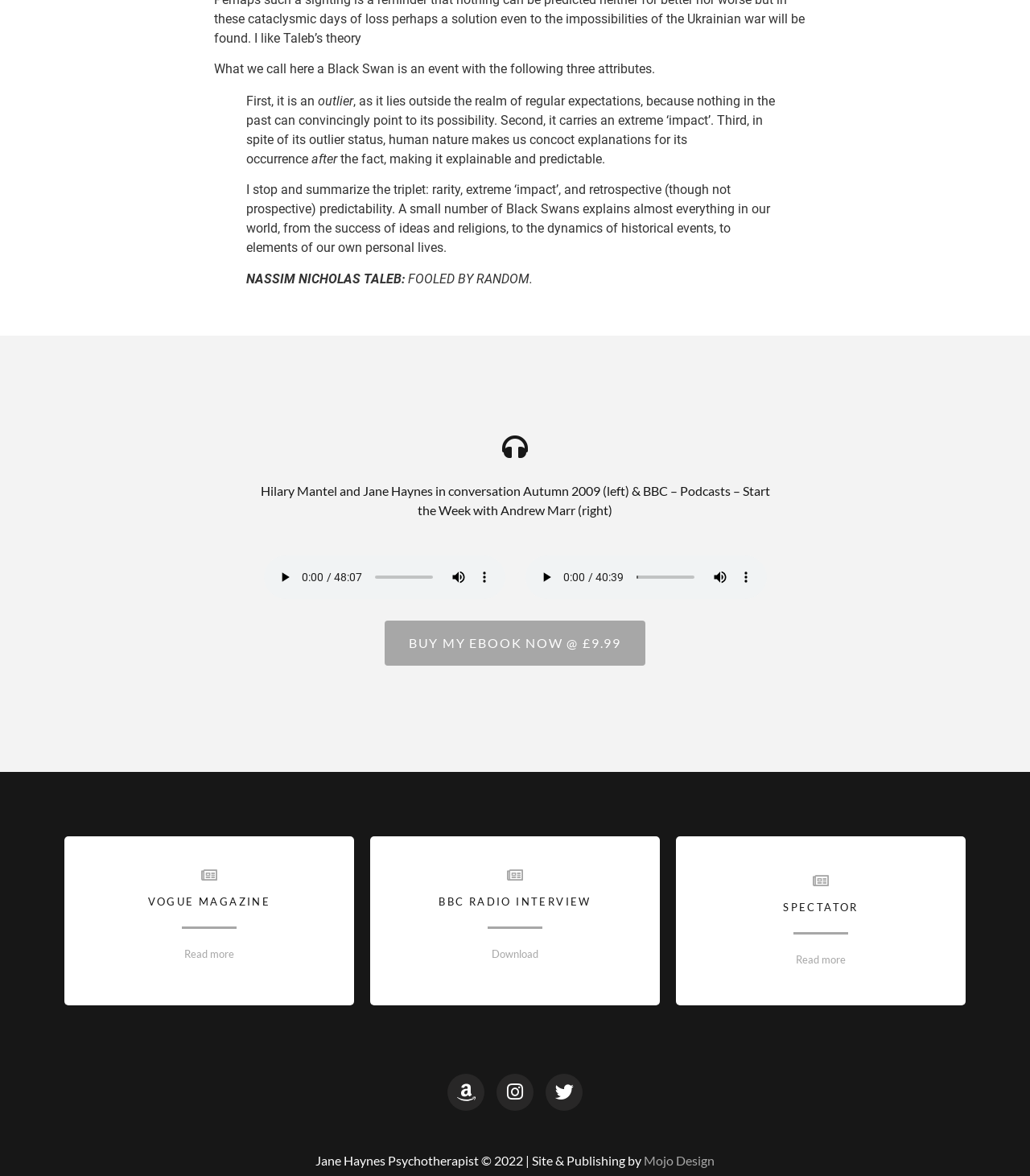What is the price of the eBook?
Using the visual information from the image, give a one-word or short-phrase answer.

£9.99